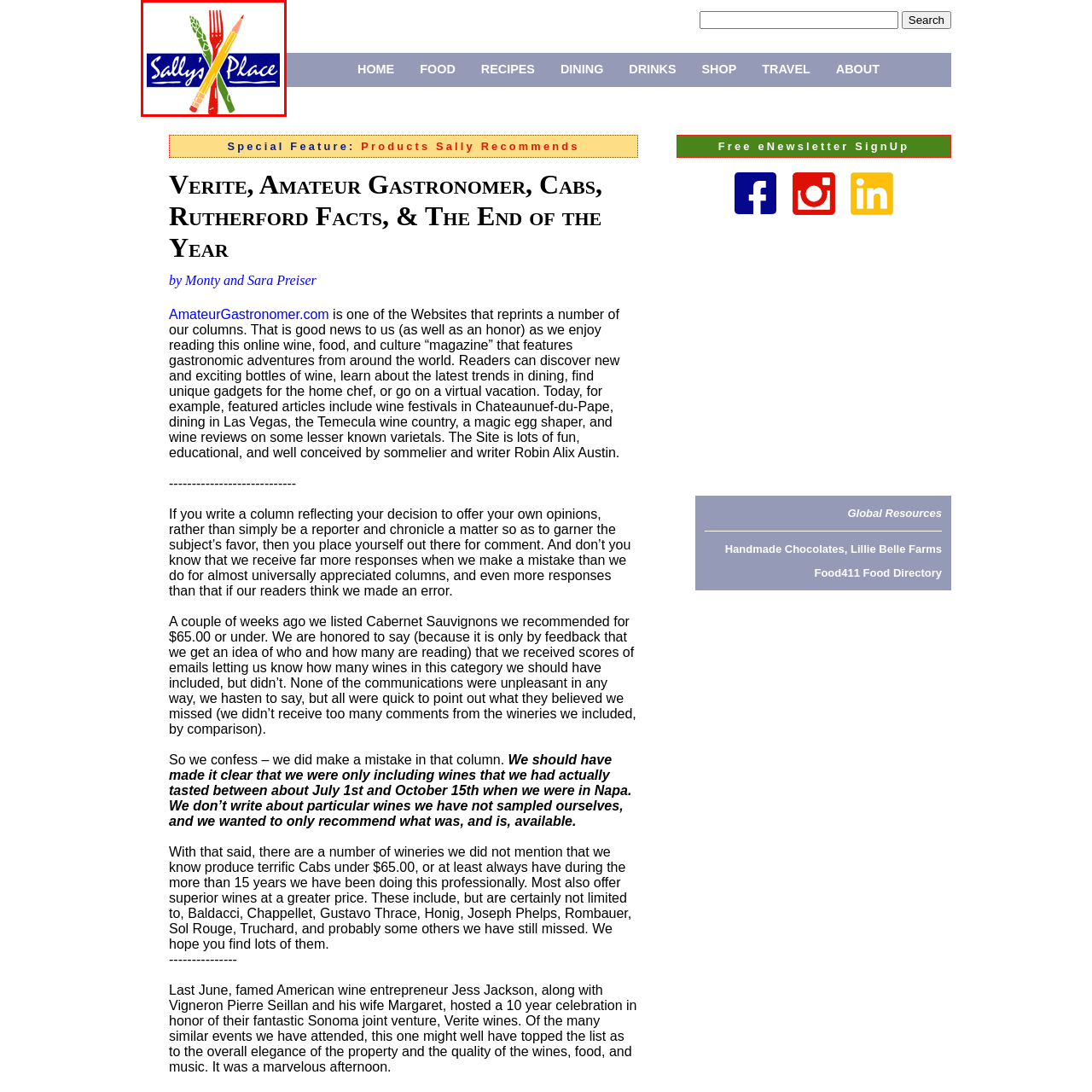Examine the image within the red box and give a concise answer to this question using a single word or short phrase: 
What is the name of the culinary hub?

Sally's Place